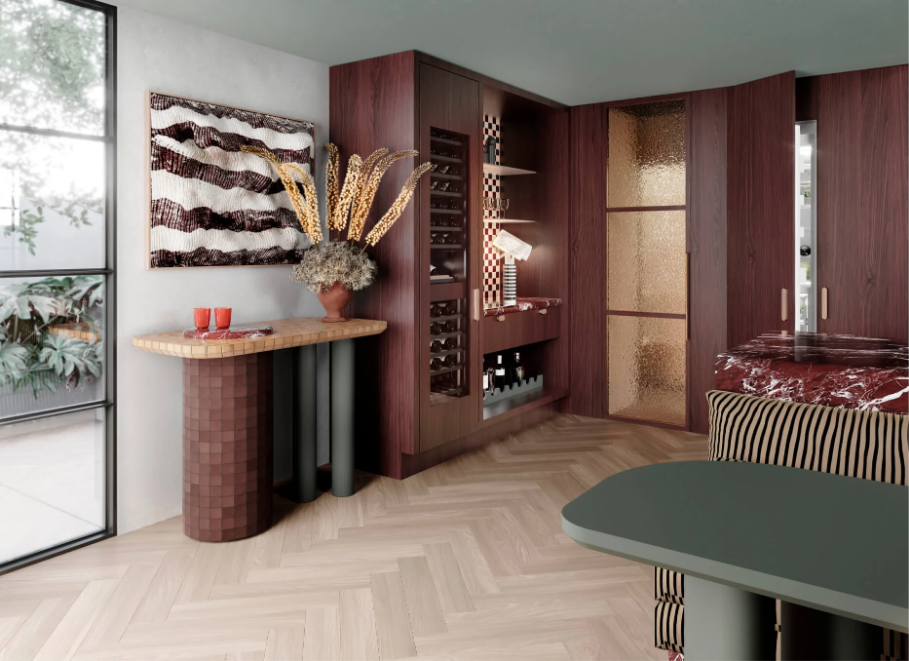Please provide a one-word or short phrase answer to the question:
What color are the vases on the console table?

Red